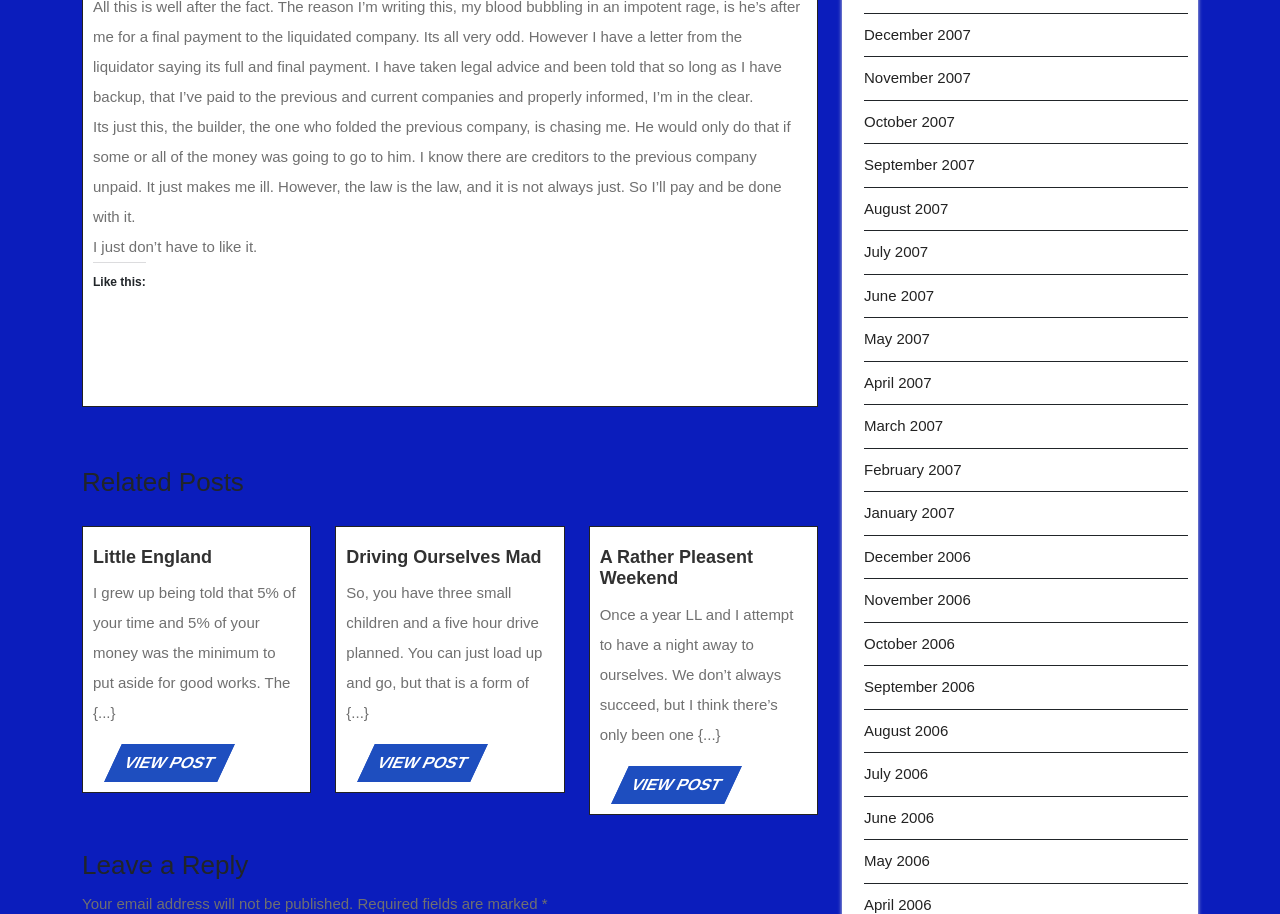Could you highlight the region that needs to be clicked to execute the instruction: "Find out more about the marriage preparation course"?

None